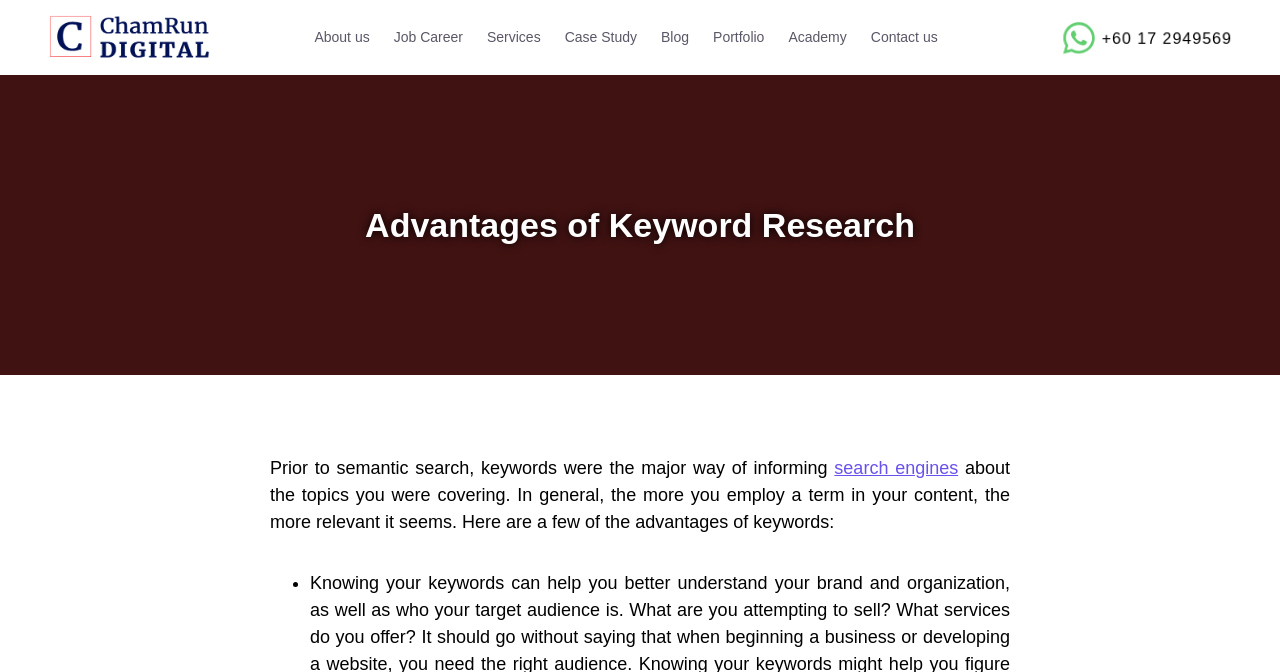Identify the bounding box coordinates of the clickable region necessary to fulfill the following instruction: "Contact us". The bounding box coordinates should be four float numbers between 0 and 1, i.e., [left, top, right, bottom].

[0.671, 0.0, 0.742, 0.112]